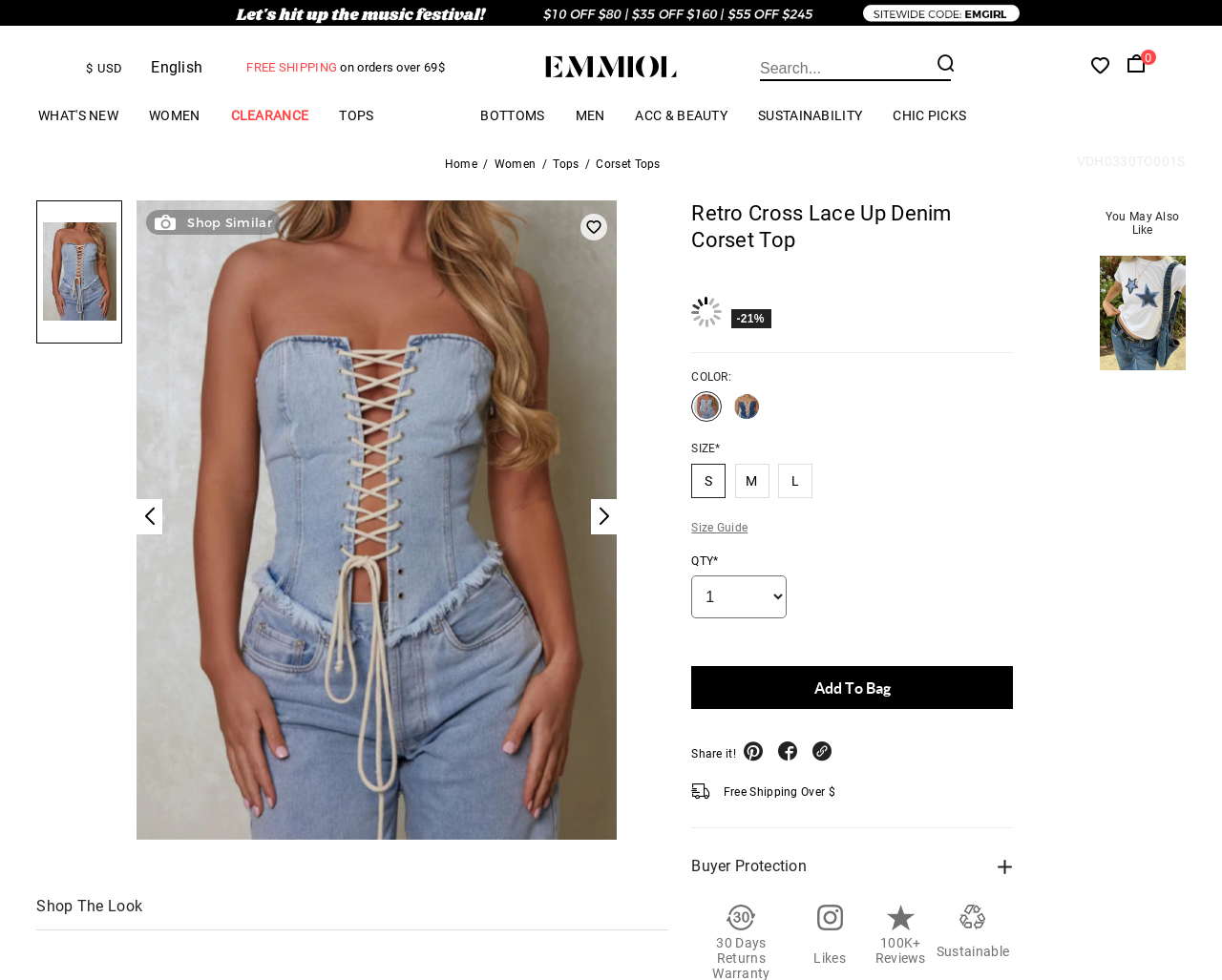What is the price of the Retro Cross Lace Up Denim Corset Top?
Please provide a single word or phrase as your answer based on the image.

Under $23.00